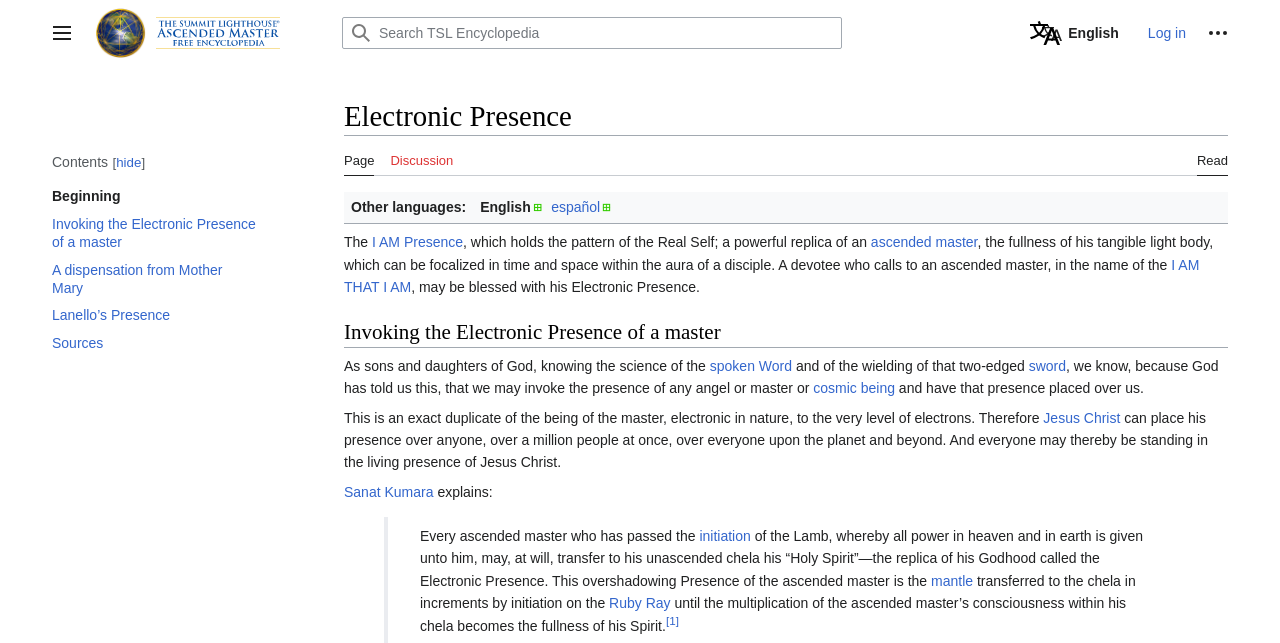Determine the bounding box coordinates for the region that must be clicked to execute the following instruction: "Read about Beginning".

[0.041, 0.285, 0.201, 0.326]